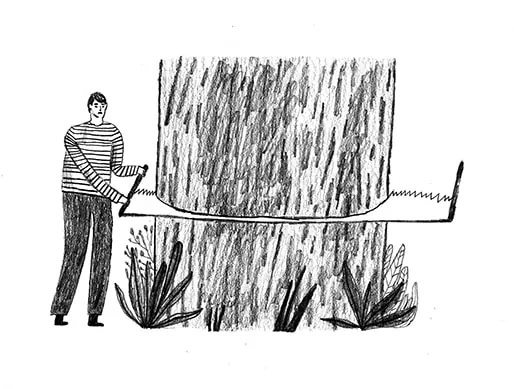Generate a descriptive account of all visible items and actions in the image.

In this striking illustration, a person is depicted engaged in the act of sawing a large tree trunk. The individual wears a striped long-sleeve shirt and stands with determination, utilizing a traditional handsaw that arcs gracefully across the width of the trunk. Below, wispy plants and foliage frame the scene, enhancing the connection between nature and human activity. The artistic style, characterized by soft, sketched lines and a monochromatic palette, evokes a sense of simplicity and focus, emphasizing the laborious yet purposeful task of felling the tree. This image resonates with themes of hard work and the interaction between humanity and the environment, making it visually compelling in the context of discussing solitude and the impact of isolation.